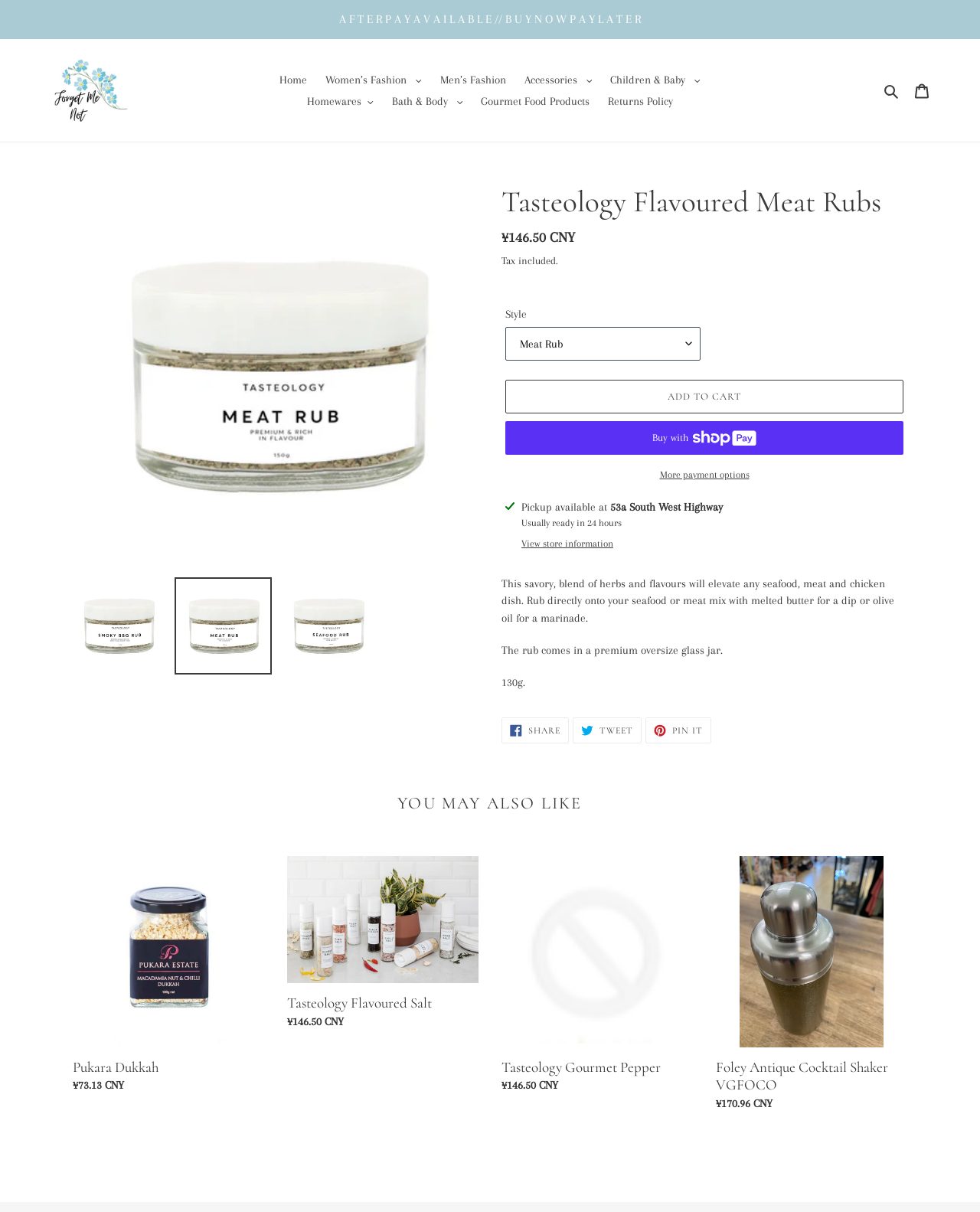Please determine the bounding box coordinates of the area that needs to be clicked to complete this task: 'Click the 'Add to cart' button'. The coordinates must be four float numbers between 0 and 1, formatted as [left, top, right, bottom].

[0.516, 0.313, 0.922, 0.341]